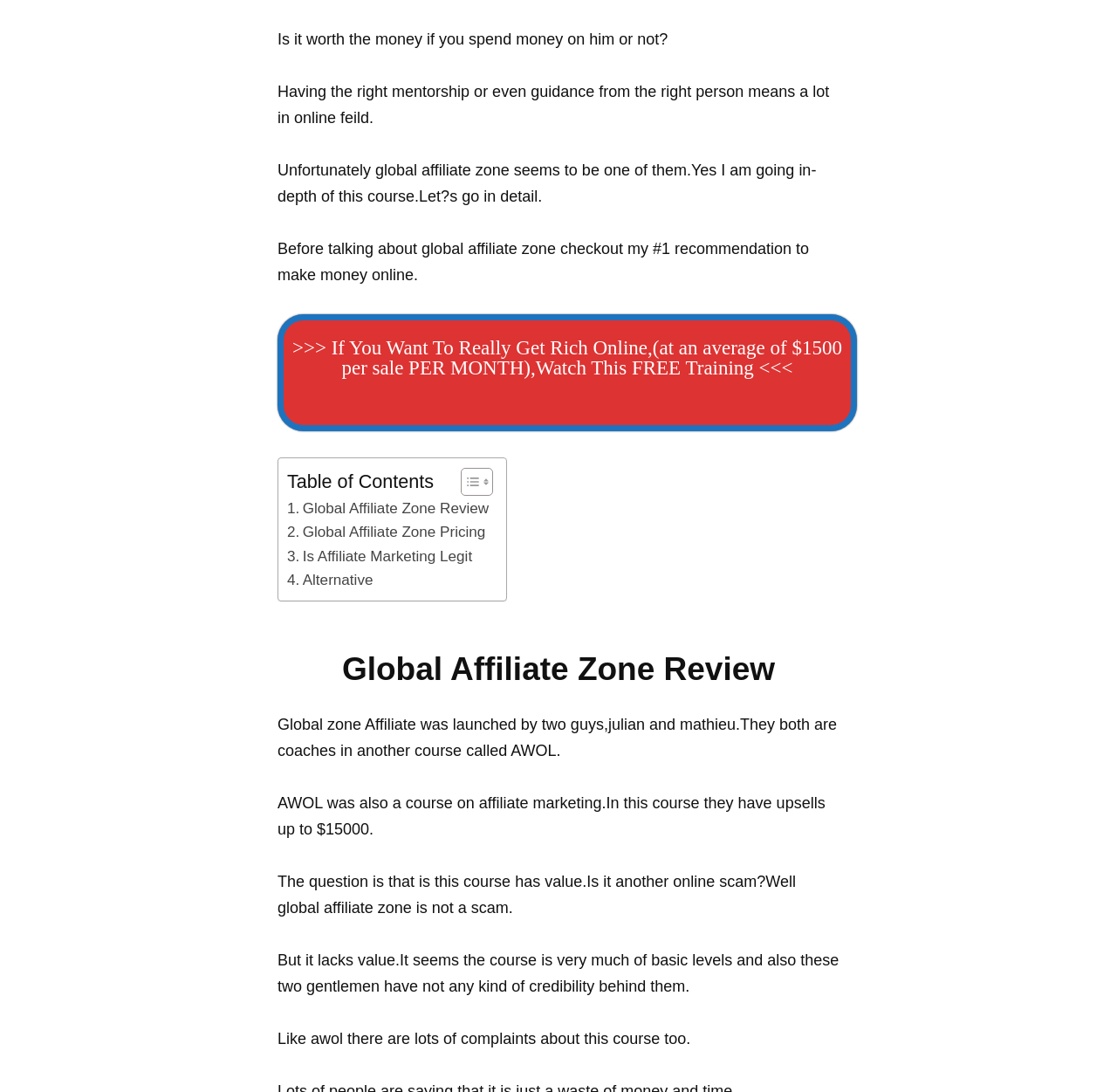What is the topic of the webpage?
Analyze the image and provide a thorough answer to the question.

The webpage is about reviewing Global Affiliate Zone, a course on affiliate marketing, and providing an in-depth analysis of its value and credibility.